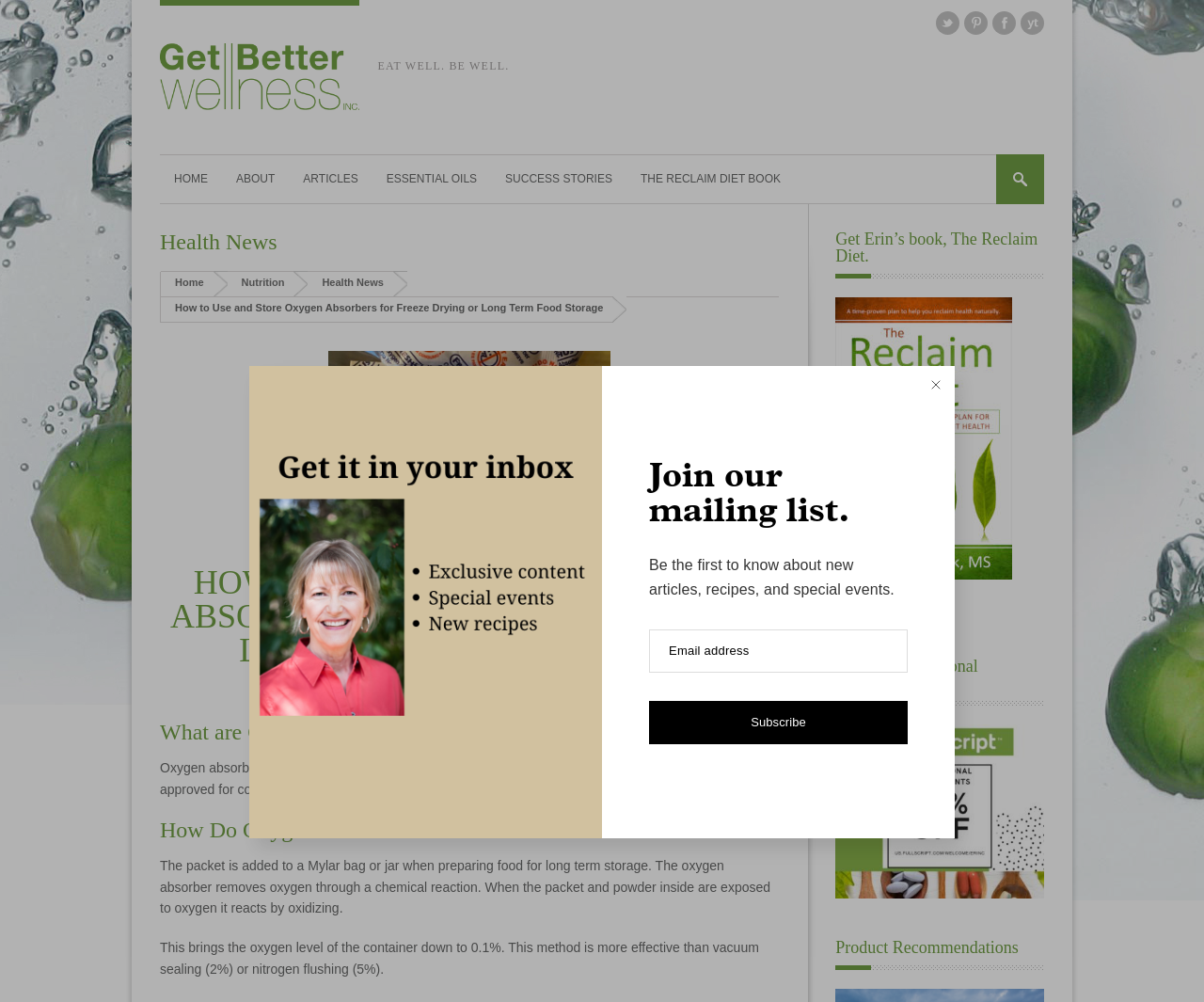What is the website's slogan?
Look at the screenshot and respond with a single word or phrase.

EAT WELL. BE WELL.